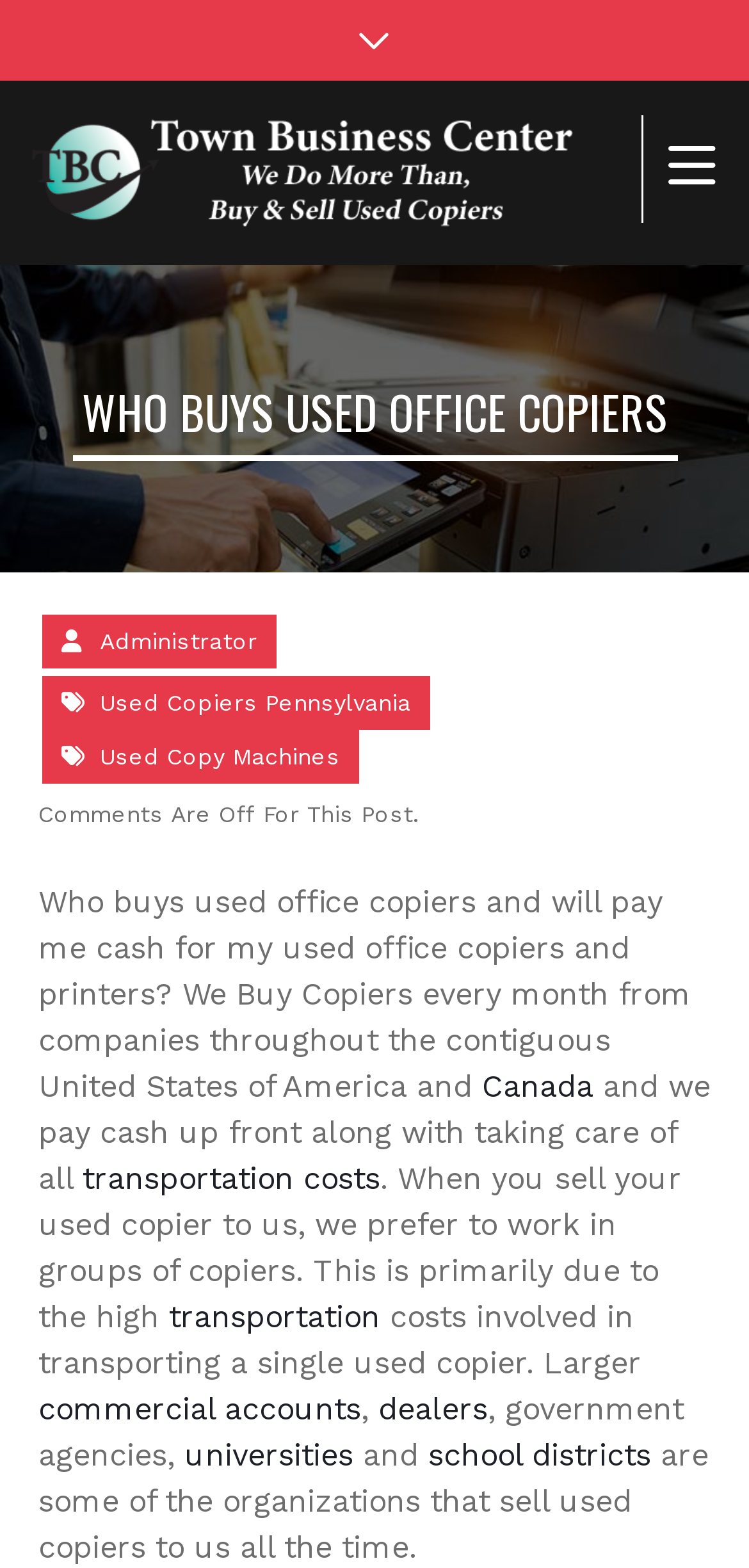Using the given description, provide the bounding box coordinates formatted as (top-left x, top-left y, bottom-right x, bottom-right y), with all values being floating point numbers between 0 and 1. Description: Administrator

[0.056, 0.392, 0.369, 0.427]